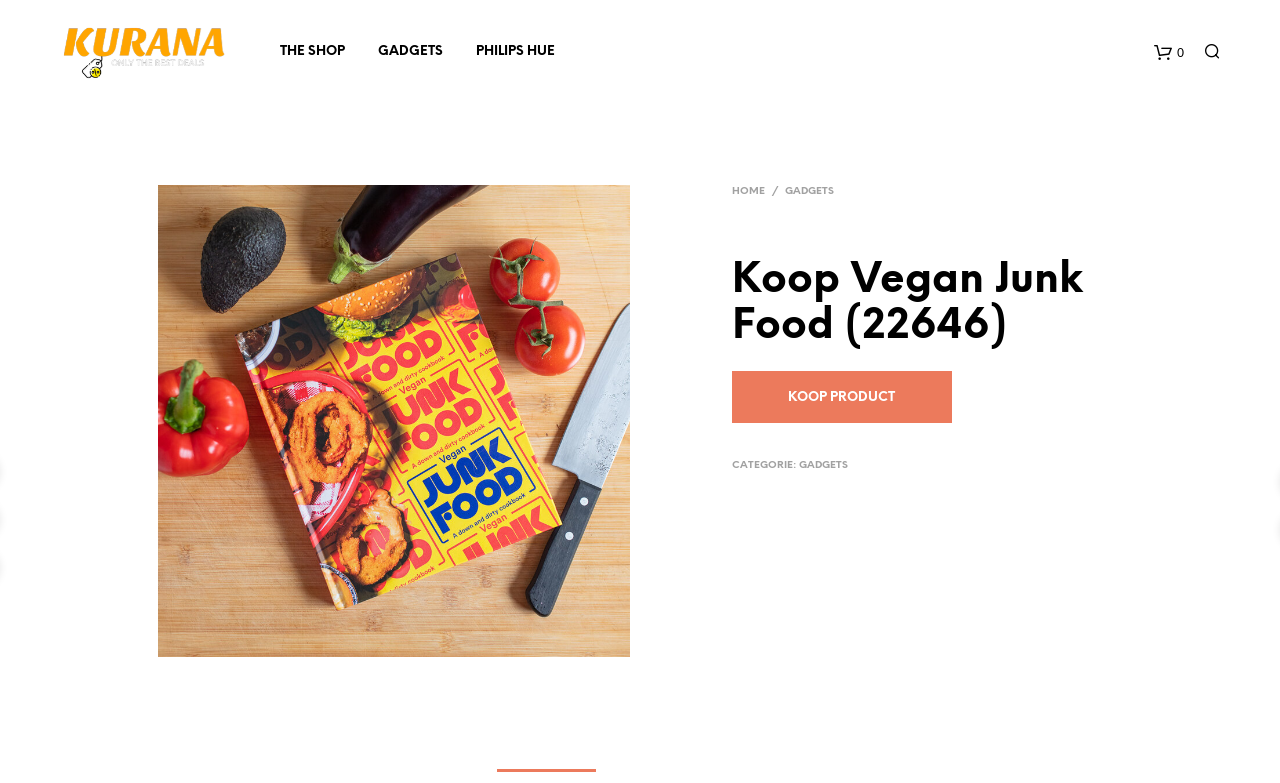Identify and extract the main heading of the webpage.

Koop Vegan Junk Food (22646)